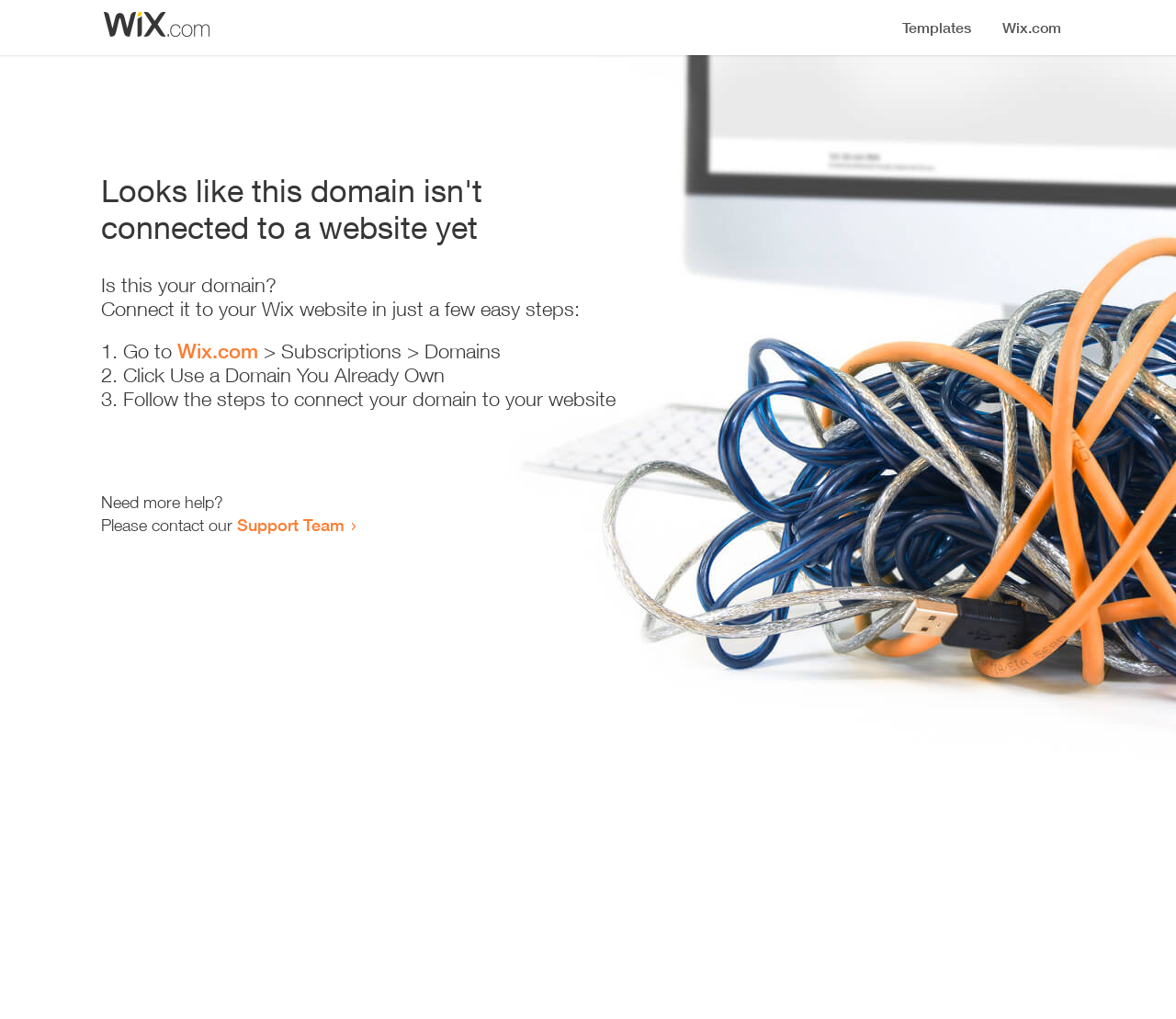Based on the element description Wix.com, identify the bounding box of the UI element in the given webpage screenshot. The coordinates should be in the format (top-left x, top-left y, bottom-right x, bottom-right y) and must be between 0 and 1.

[0.151, 0.333, 0.22, 0.356]